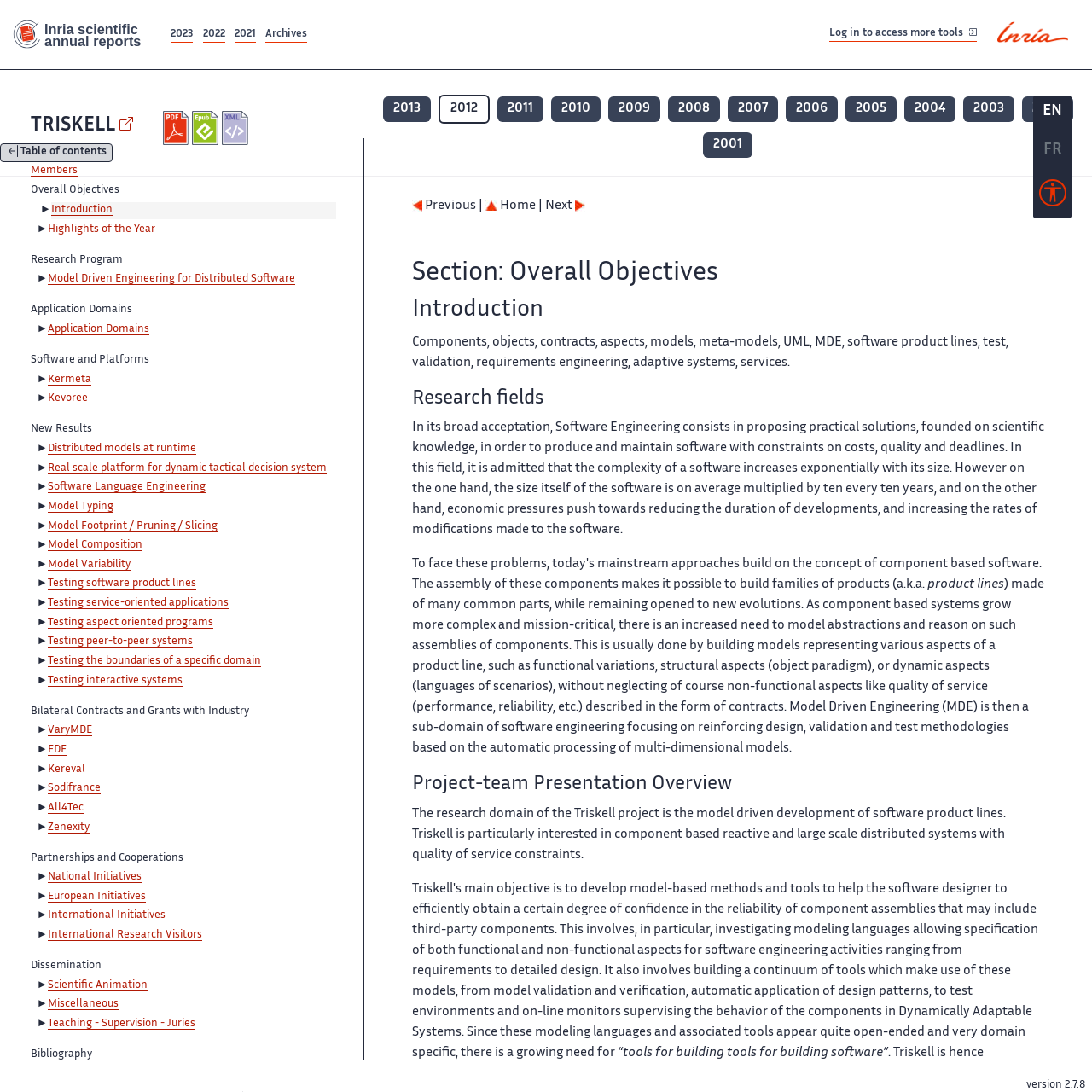Give a short answer using one word or phrase for the question:
What is the name of the research program?

Model Driven Engineering for Distributed Software